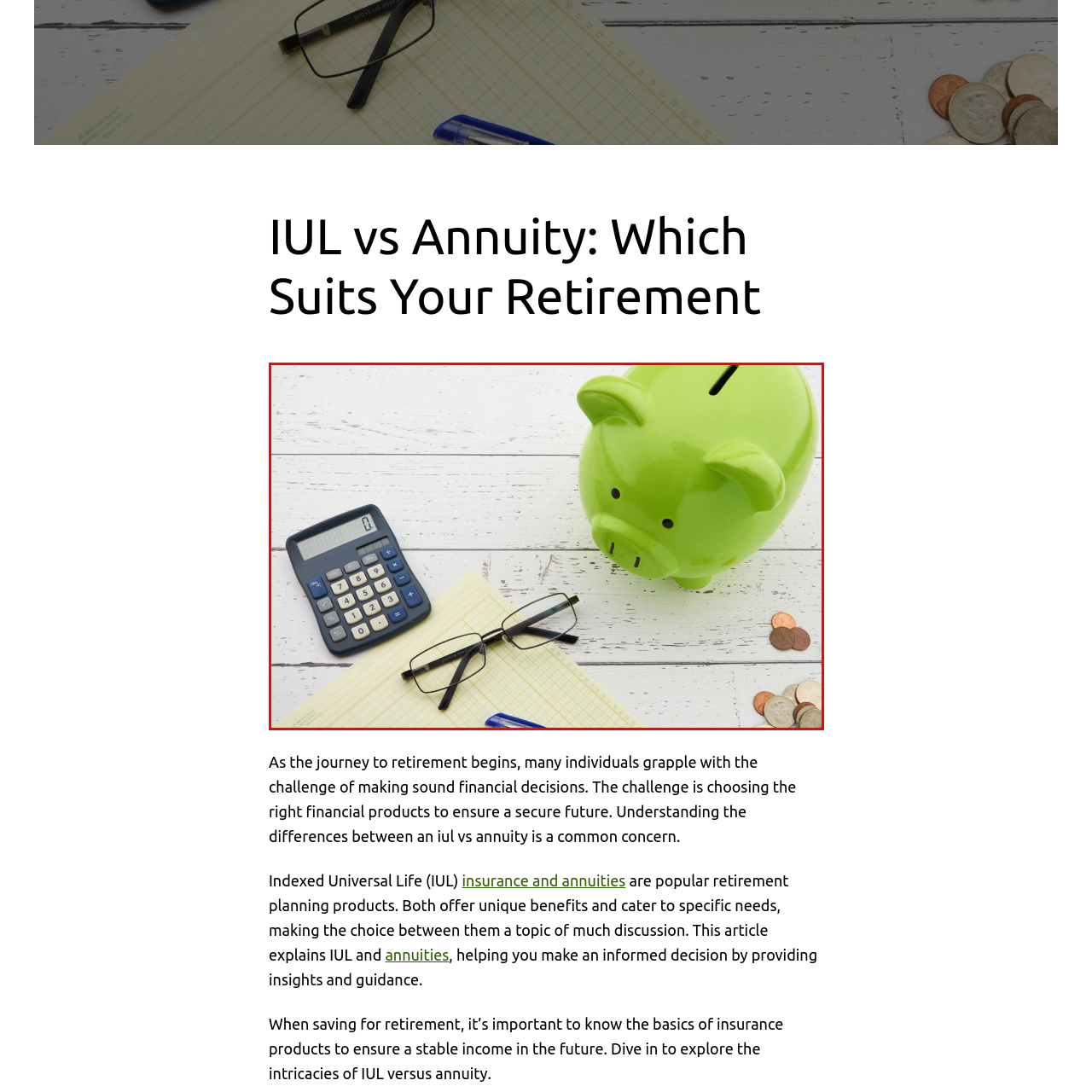Analyze the picture within the red frame, What is placed beside the calculator? 
Provide a one-word or one-phrase response.

A pair of black-framed glasses